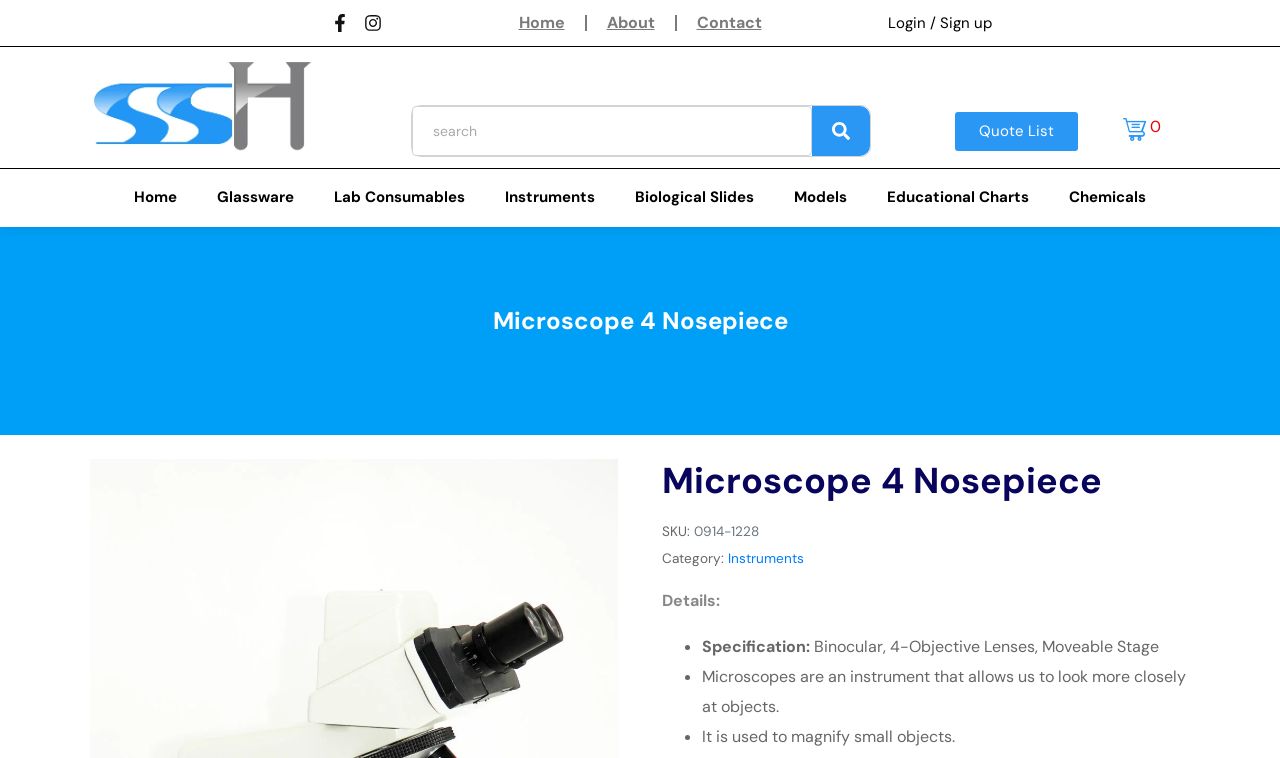Generate the text content of the main heading of the webpage.

Microscope 4 Nosepiece